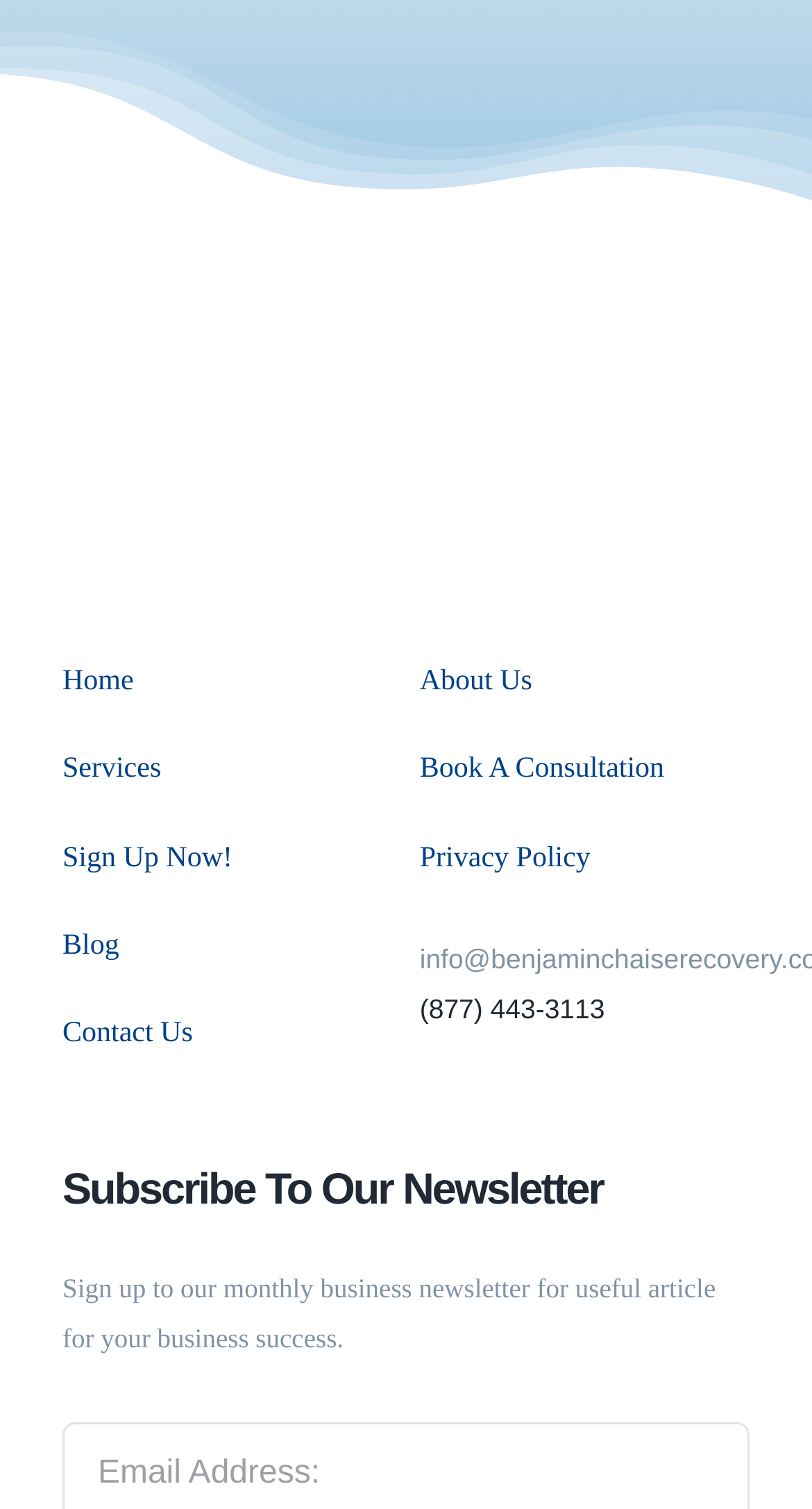Identify the bounding box of the HTML element described here: "(877) 443-3113". Provide the coordinates as four float numbers between 0 and 1: [left, top, right, bottom].

[0.517, 0.658, 0.745, 0.679]